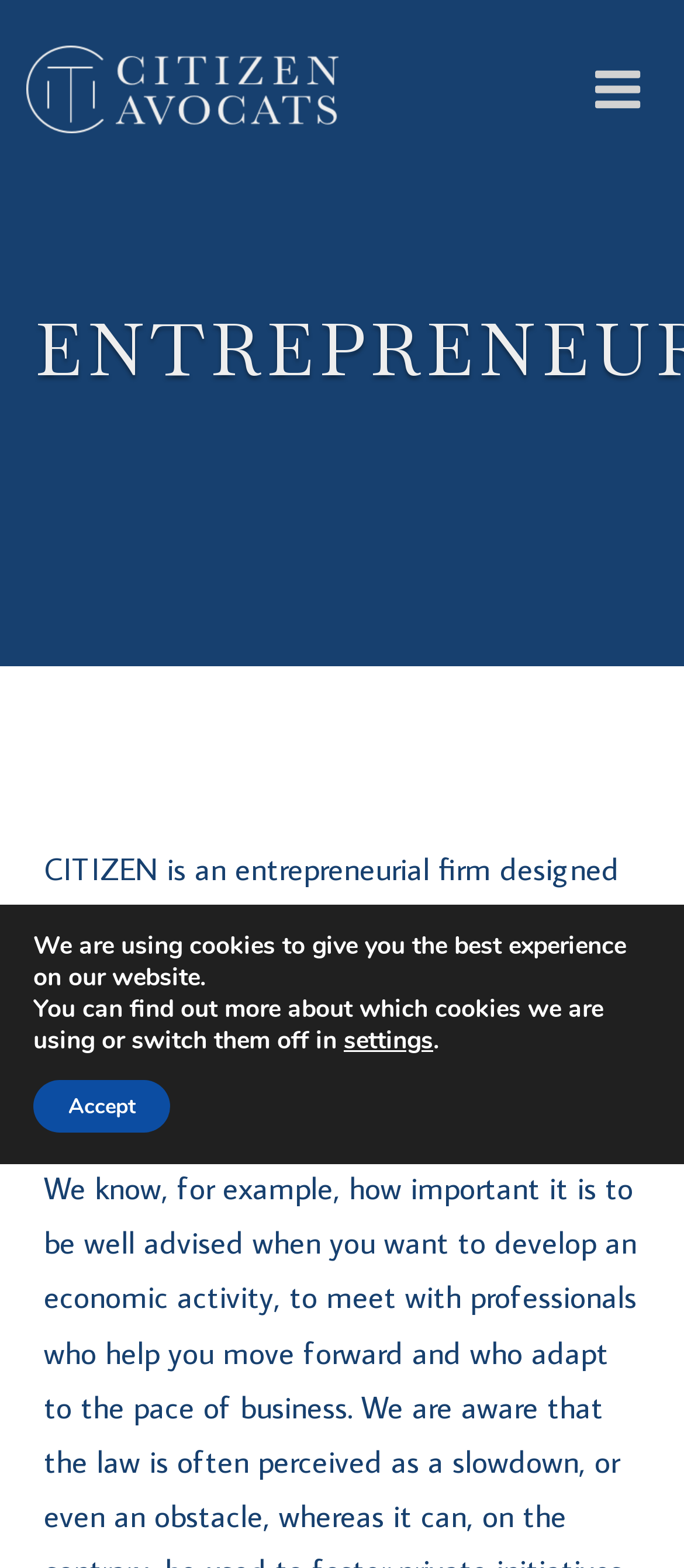What is the layout of the webpage?
Answer the question with as much detail as possible.

The layout of the webpage can be understood by analyzing the bounding box coordinates of the elements. The header section contains the law firm's name and a menu link, the content section contains the description of the law firm, and the footer section contains the GDPR cookie banner.